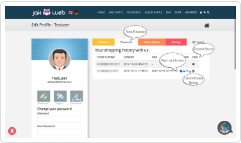What information is displayed in the 'Your shopping history with us' table?
Could you give a comprehensive explanation in response to this question?

The table in the 'Your shopping history with us' section displays three columns of information: 'Item', which likely refers to the product purchased; 'Amount', which could be the quantity or price of the item; and 'Date', which is the date of the transaction.